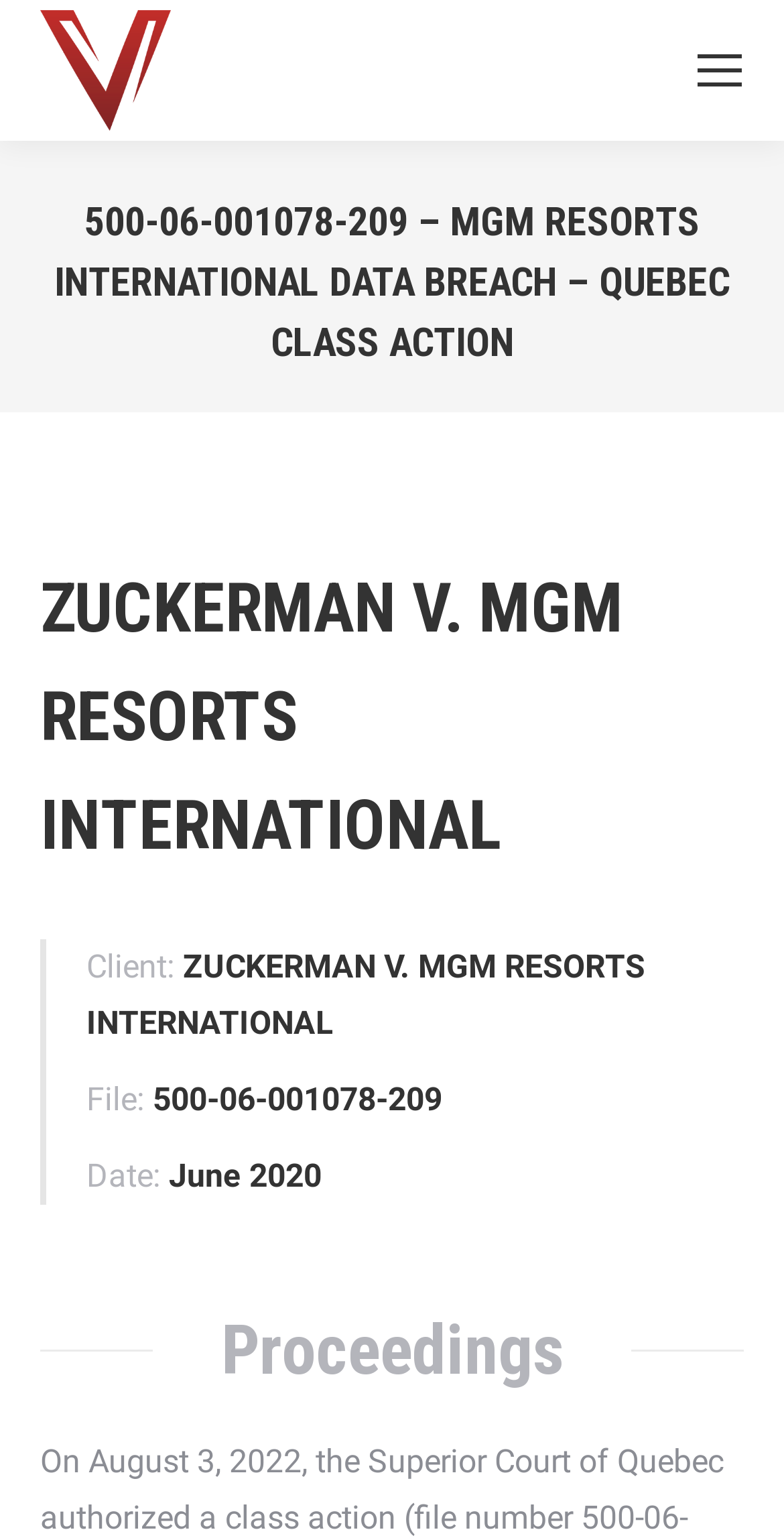Answer the following query with a single word or phrase:
What is the name of the class action?

MGM Resorts International Data Breach